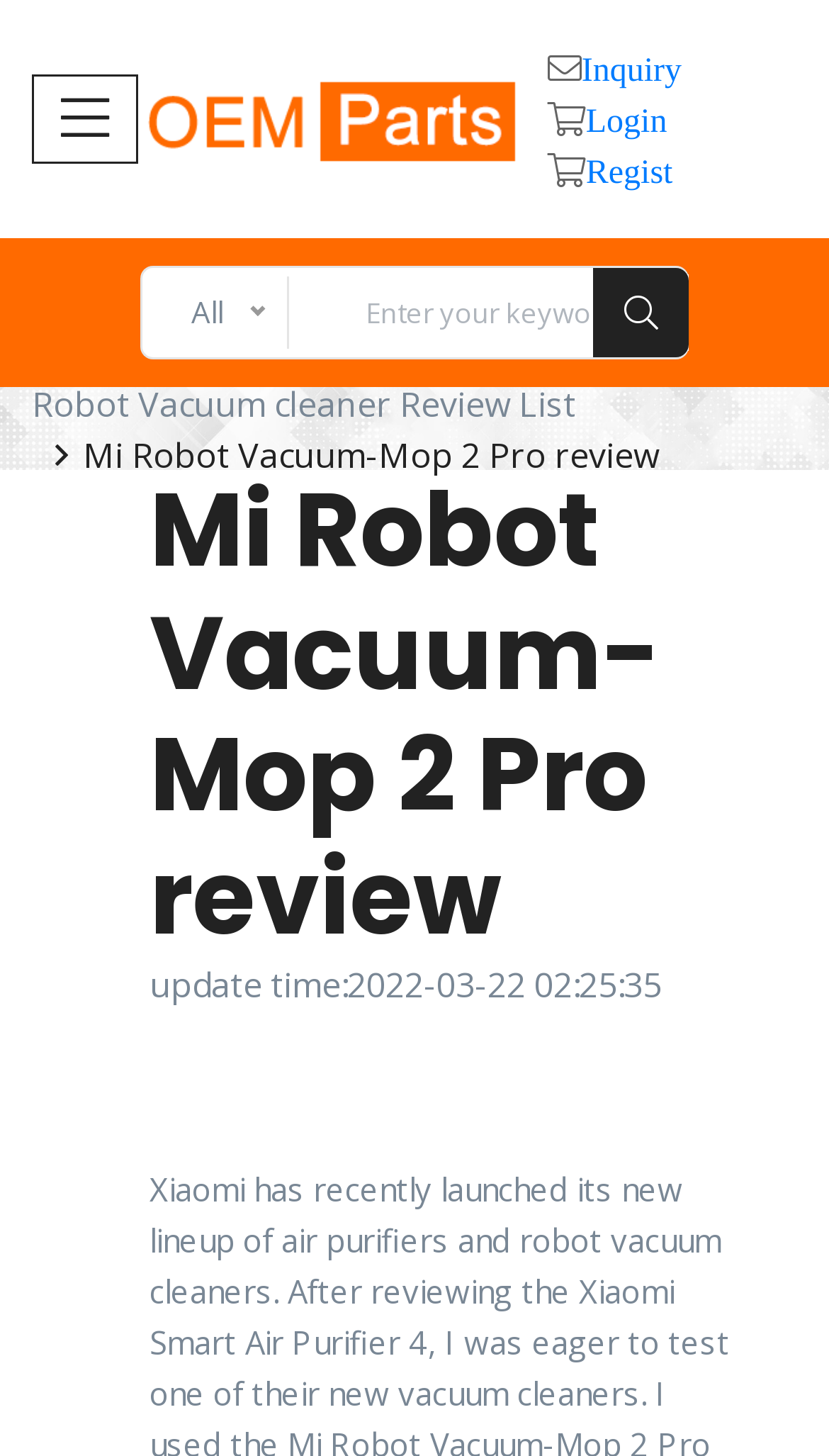Explain the webpage in detail.

The webpage is a review page for the Mi Robot Vacuum-Mop 2 Pro, providing an unbiased and comprehensive guide. At the top left corner, there is a small icon with a link to an unknown destination, represented by a Unicode character '\uf0c9'. Next to it, there is a logo image with a link. On the top right corner, there are three links: 'Inquiry', 'Login', and 'Regist'.

Below the logo, there is a search bar with a placeholder text 'Enter your keywords.....' and a search button with a Unicode character '\uf002'. To the left of the search bar, there is a dropdown menu labeled 'All All'.

The main content of the page is divided into sections. The first section is a breadcrumb navigation menu, which shows the current page's location in the website's hierarchy. It has a link to the 'Robot Vacuum cleaner Review List' page and a static text 'Mi Robot Vacuum-Mop 2 Pro review'.

Below the breadcrumb menu, there is a table with two rows. The first row has a heading cell with the title 'Mi Robot Vacuum-Mop 2 Pro review', which is also the title of the page. The second row has a cell with the update time of the review, '2022-03-22 02:25:35'.

There are no images on the page except for the logo image at the top. The overall structure of the page is organized, with clear headings and concise text.